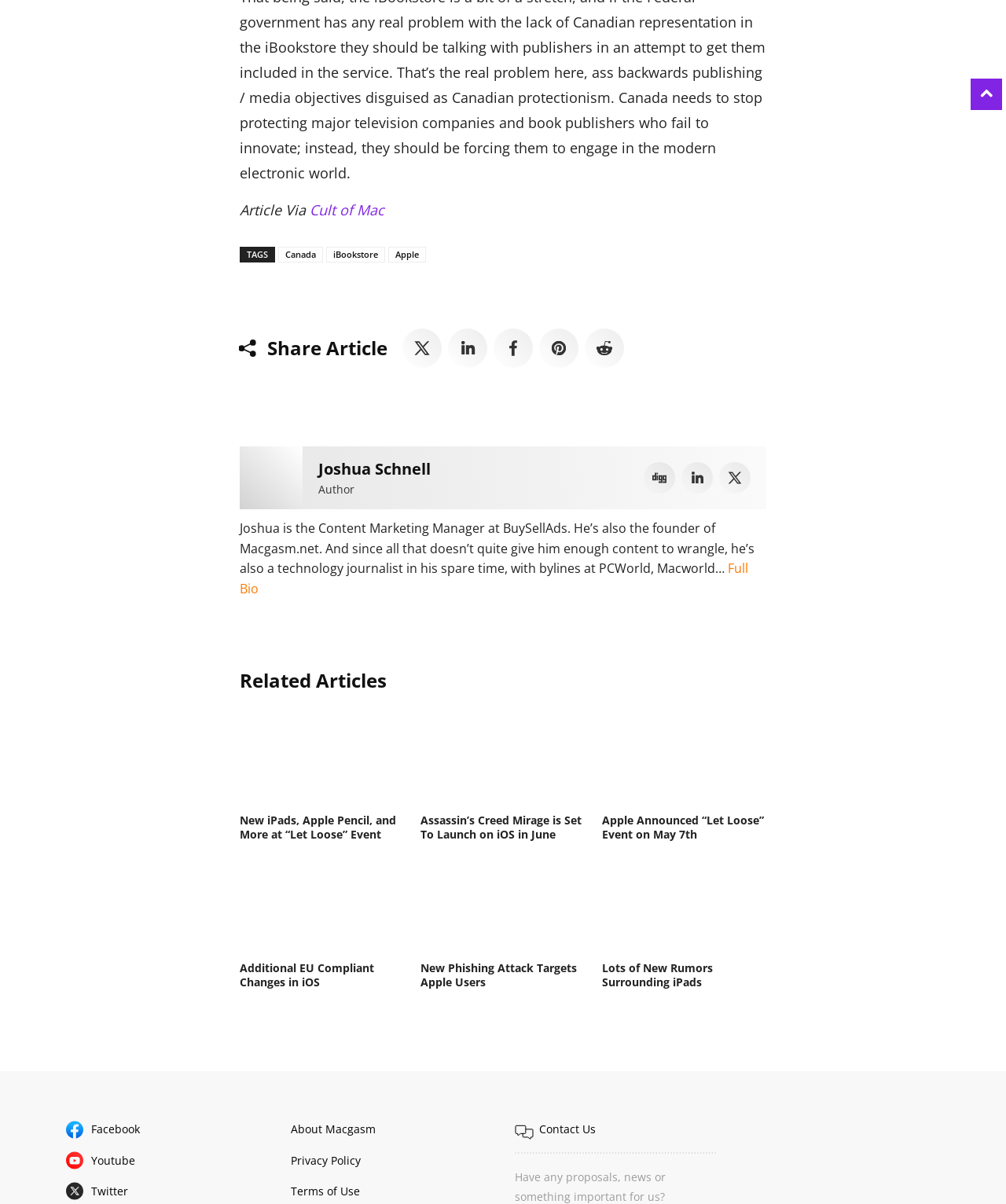Determine the bounding box of the UI element mentioned here: "parent_node: Share Article title="ReddIt"". The coordinates must be in the format [left, top, right, bottom] with values ranging from 0 to 1.

[0.581, 0.273, 0.62, 0.305]